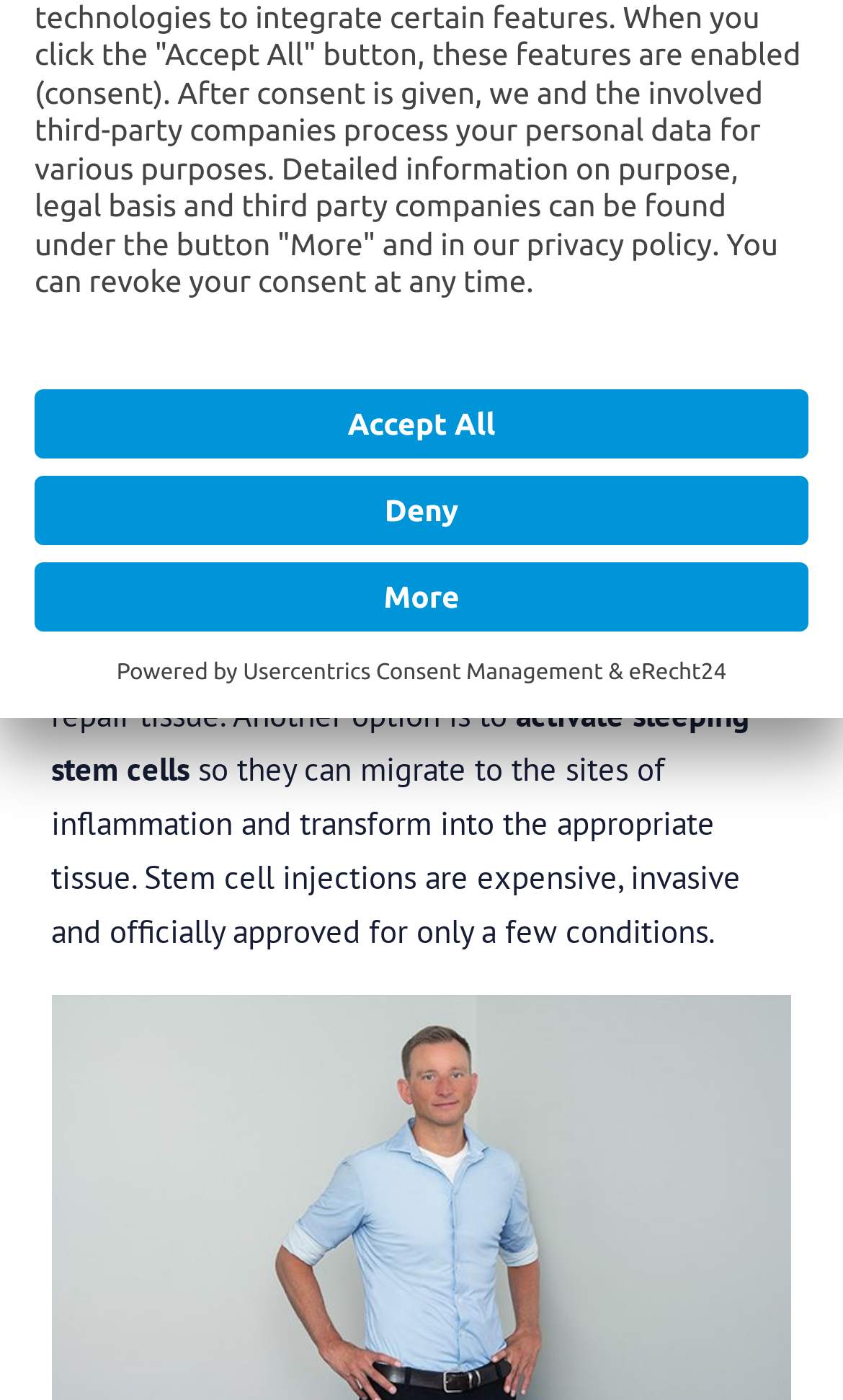Determine the bounding box of the UI element mentioned here: "Deny". The coordinates must be in the format [left, top, right, bottom] with values ranging from 0 to 1.

[0.041, 0.339, 0.959, 0.389]